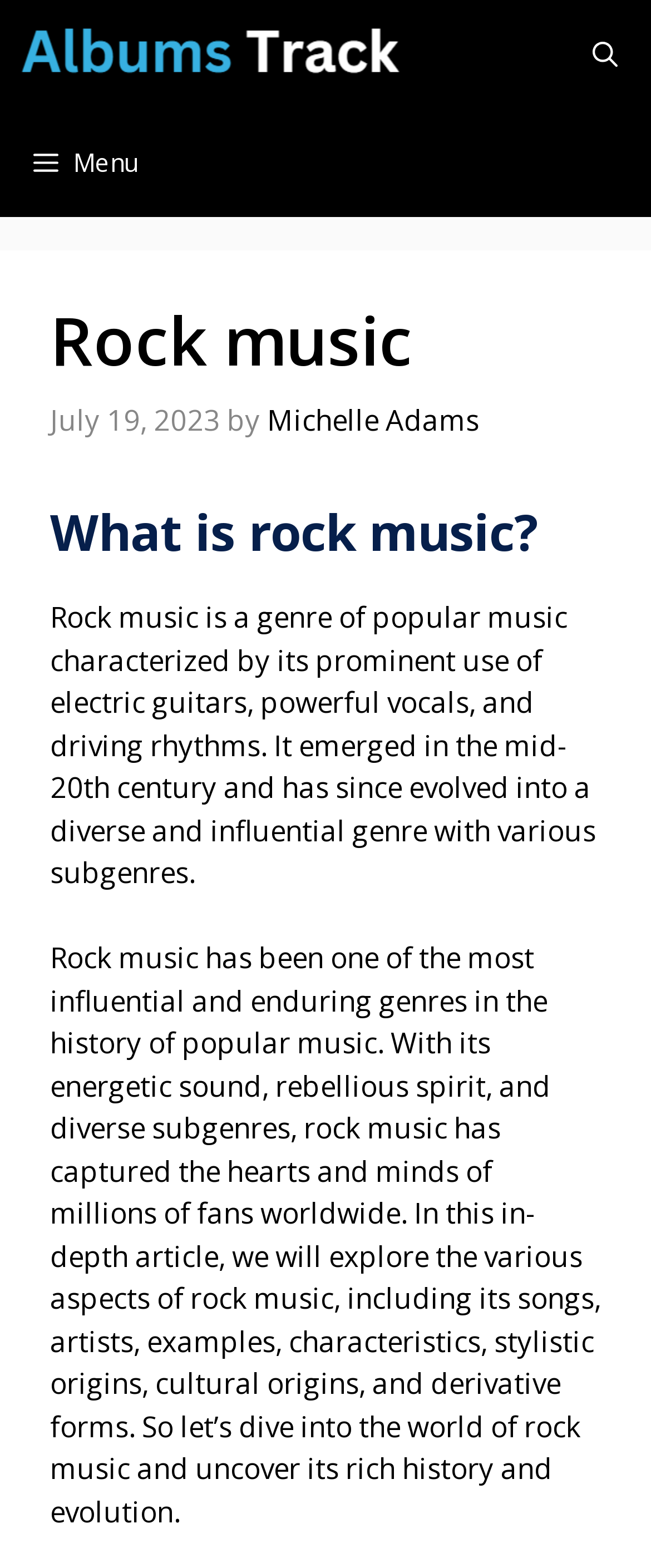Using the information from the screenshot, answer the following question thoroughly:
When was the article about rock music published?

The publication date of the article is mentioned in the webpage content, specifically in the section below the main heading, where it says 'July 19, 2023'.